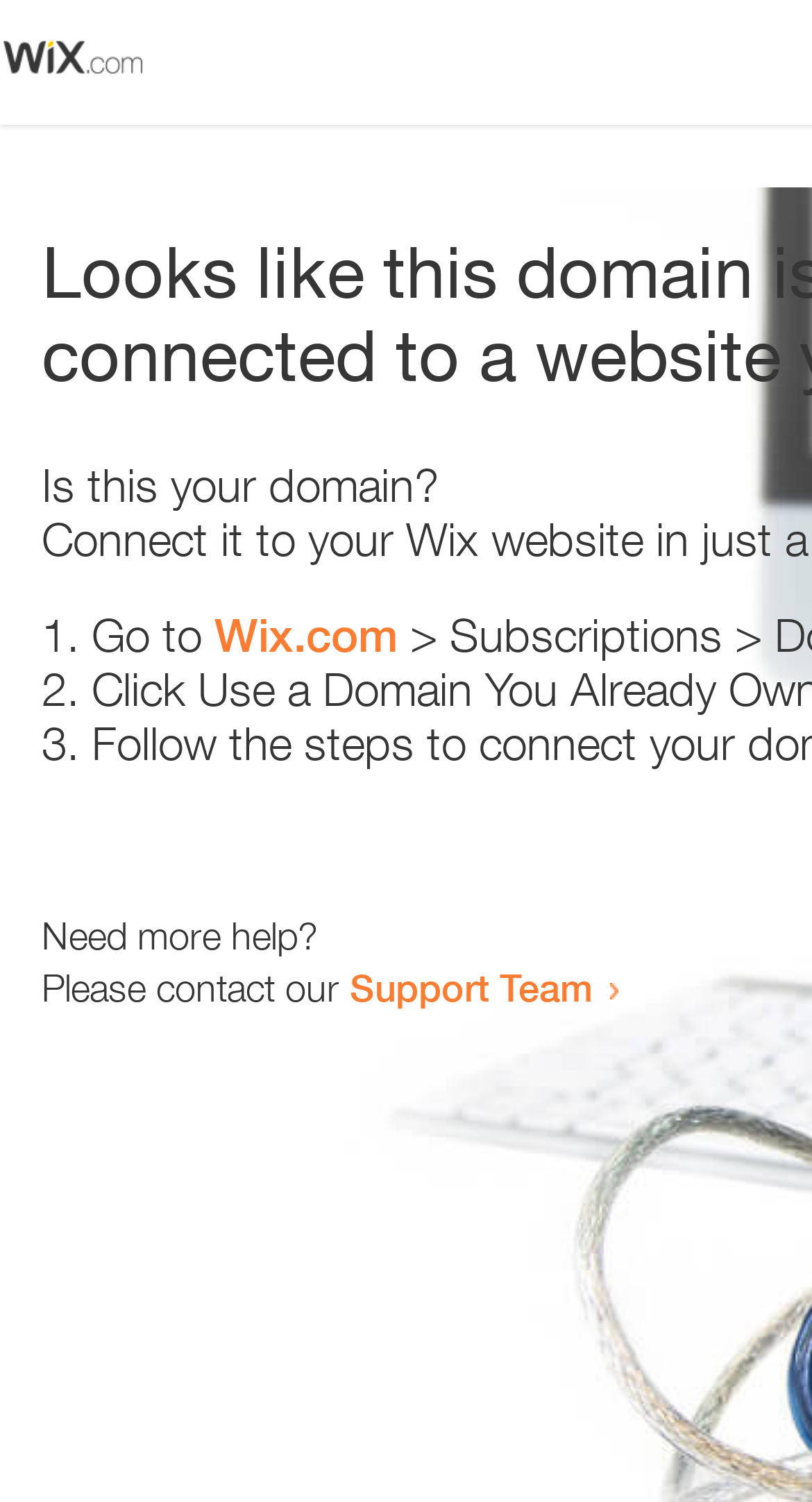Answer the question briefly using a single word or phrase: 
Is the webpage asking a question?

Yes